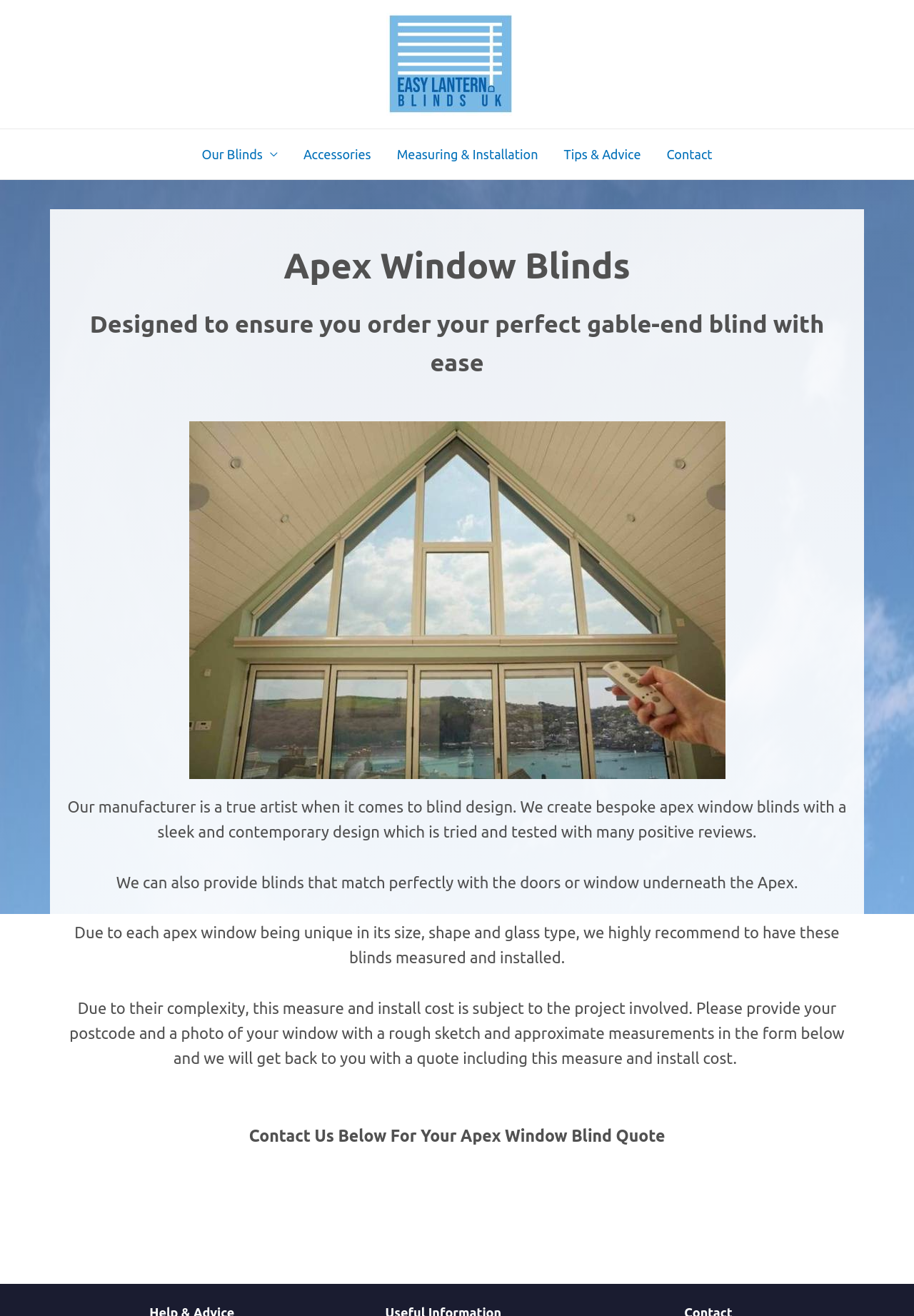Locate and provide the bounding box coordinates for the HTML element that matches this description: "How & Why".

None